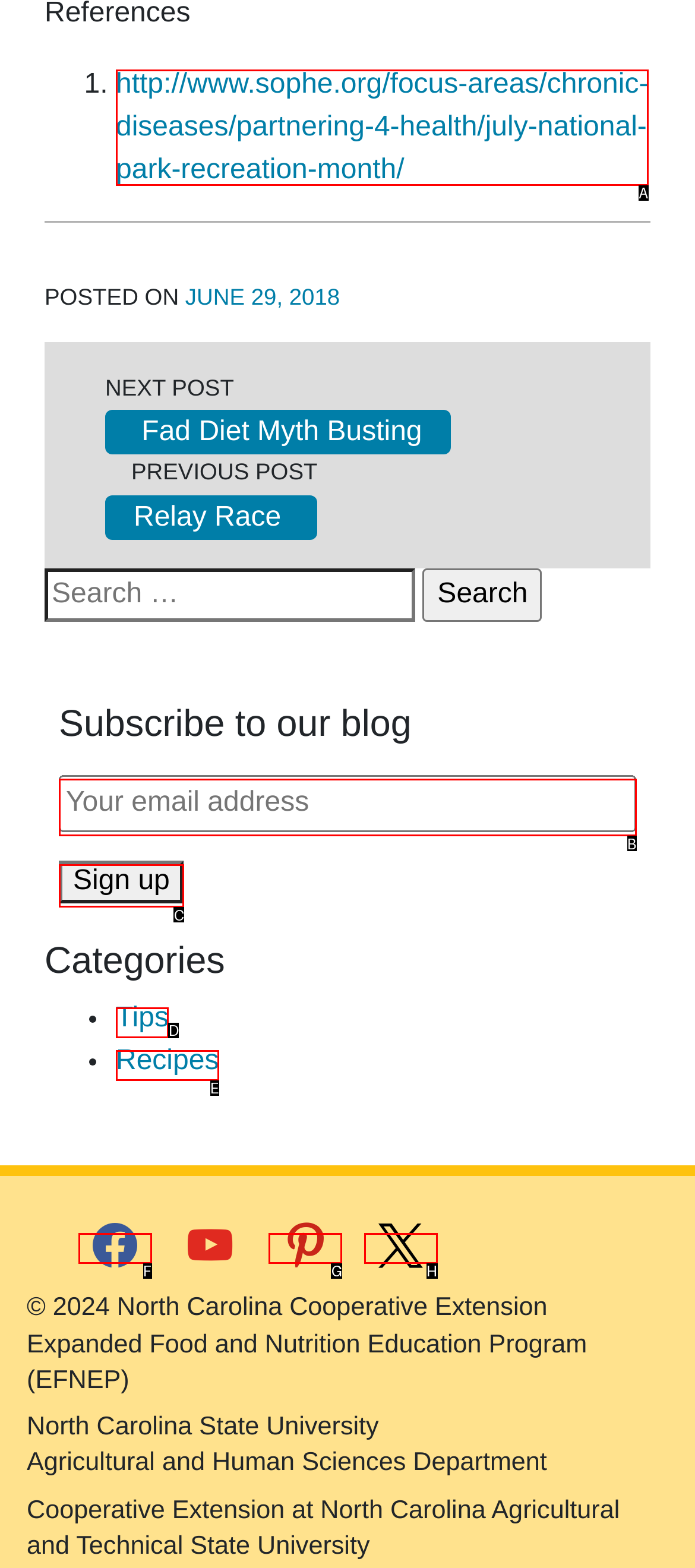Which lettered UI element aligns with this description: Tips
Provide your answer using the letter from the available choices.

D